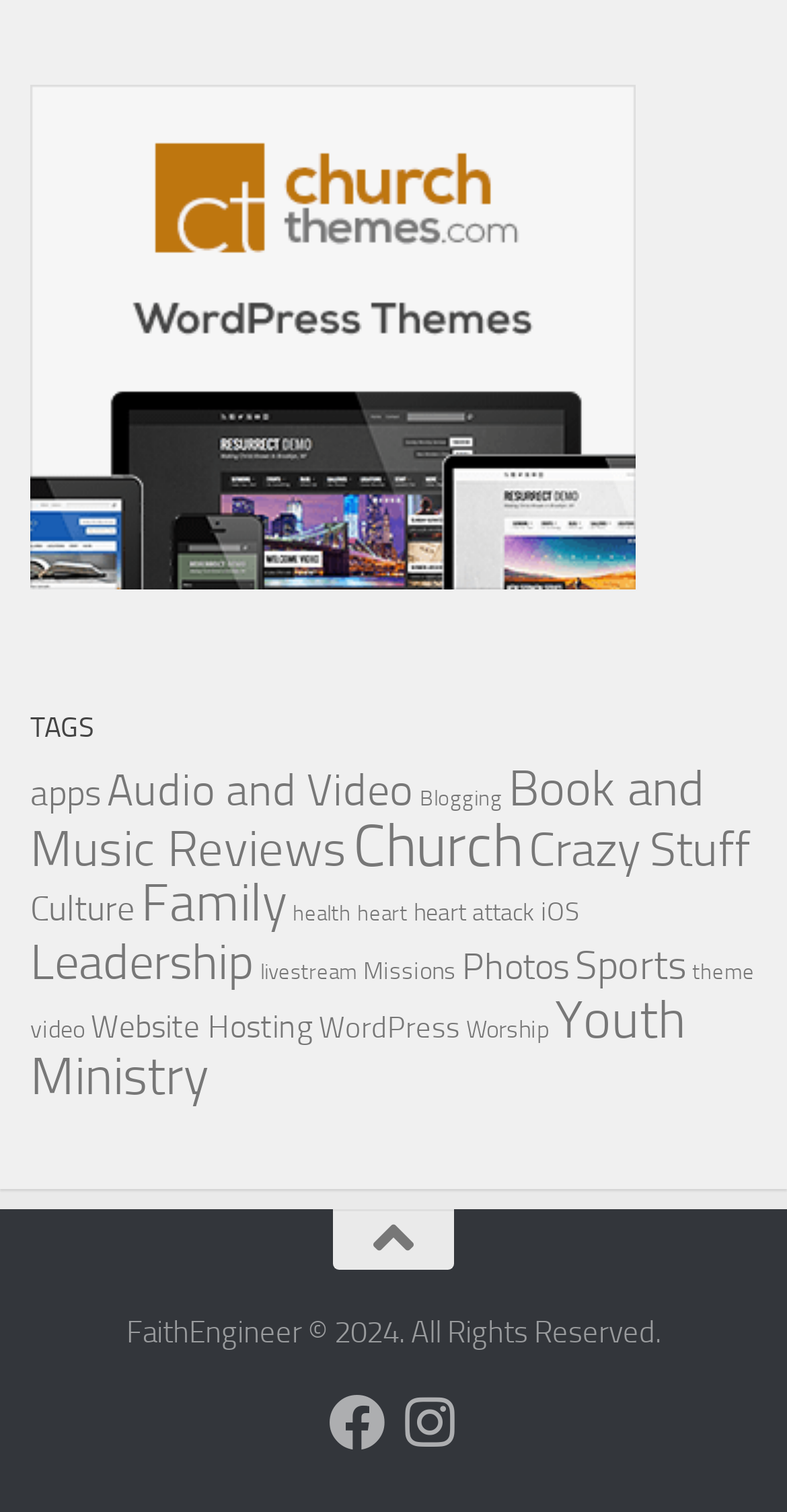What is the copyright year of FaithEngineer?
Refer to the image and respond with a one-word or short-phrase answer.

2024